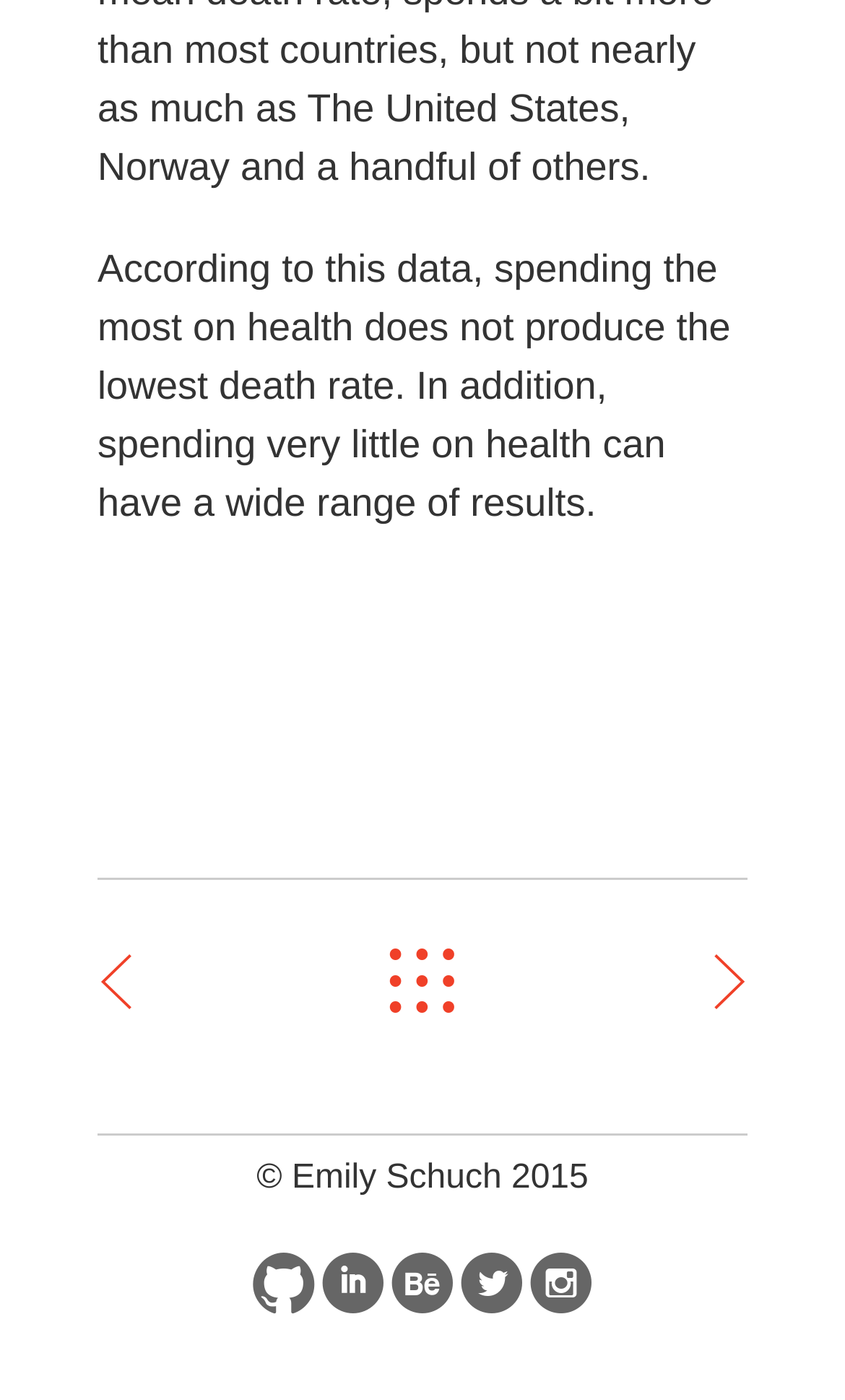What is the topic of the text?
Kindly offer a comprehensive and detailed response to the question.

The topic of the text can be inferred from the sentence 'According to this data, spending the most on health does not produce the lowest death rate.' which suggests that the text is discussing the relationship between health spending and death rates.